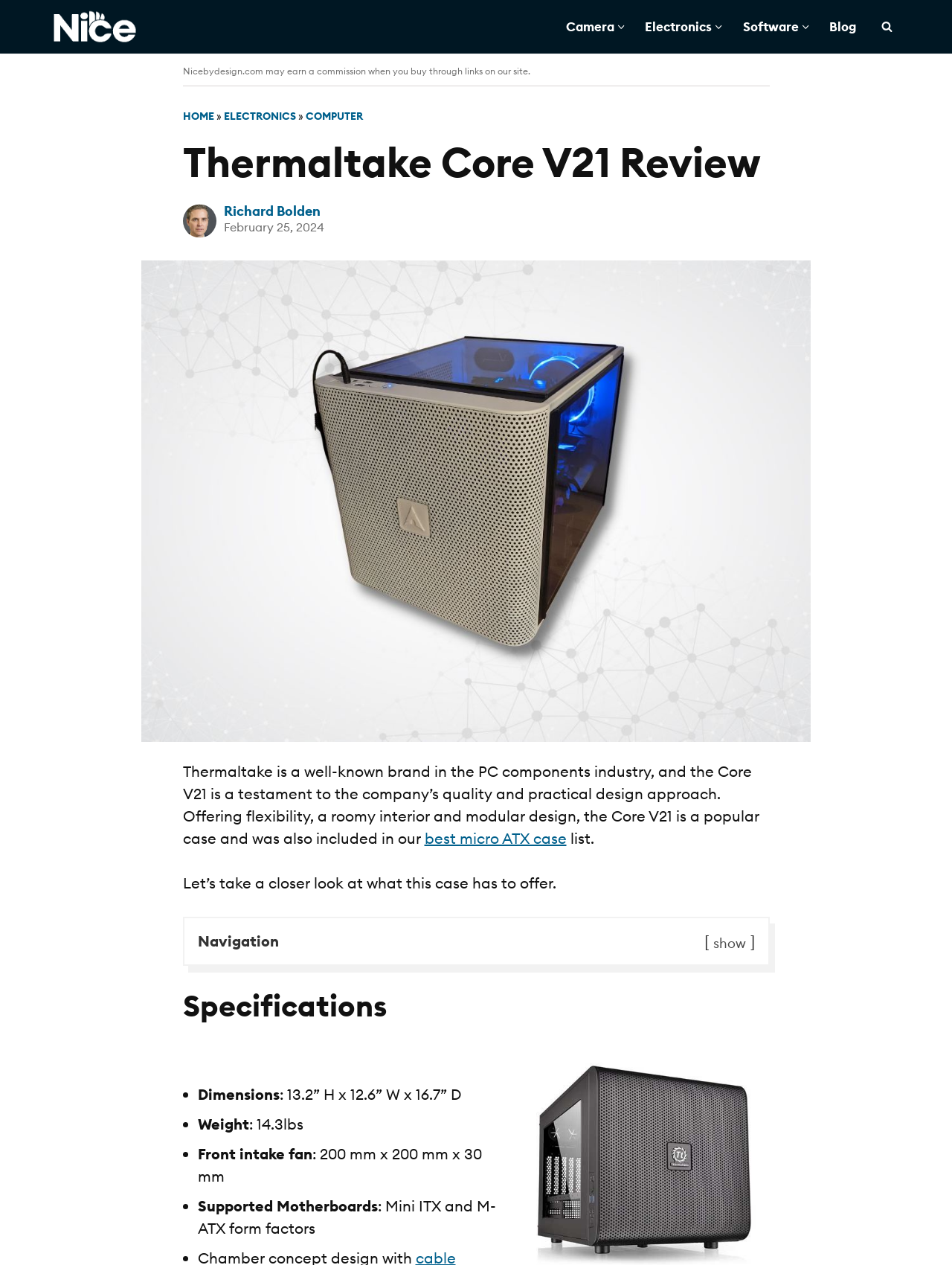Find the bounding box coordinates corresponding to the UI element with the description: "best micro ATX case". The coordinates should be formatted as [left, top, right, bottom], with values as floats between 0 and 1.

[0.446, 0.655, 0.595, 0.67]